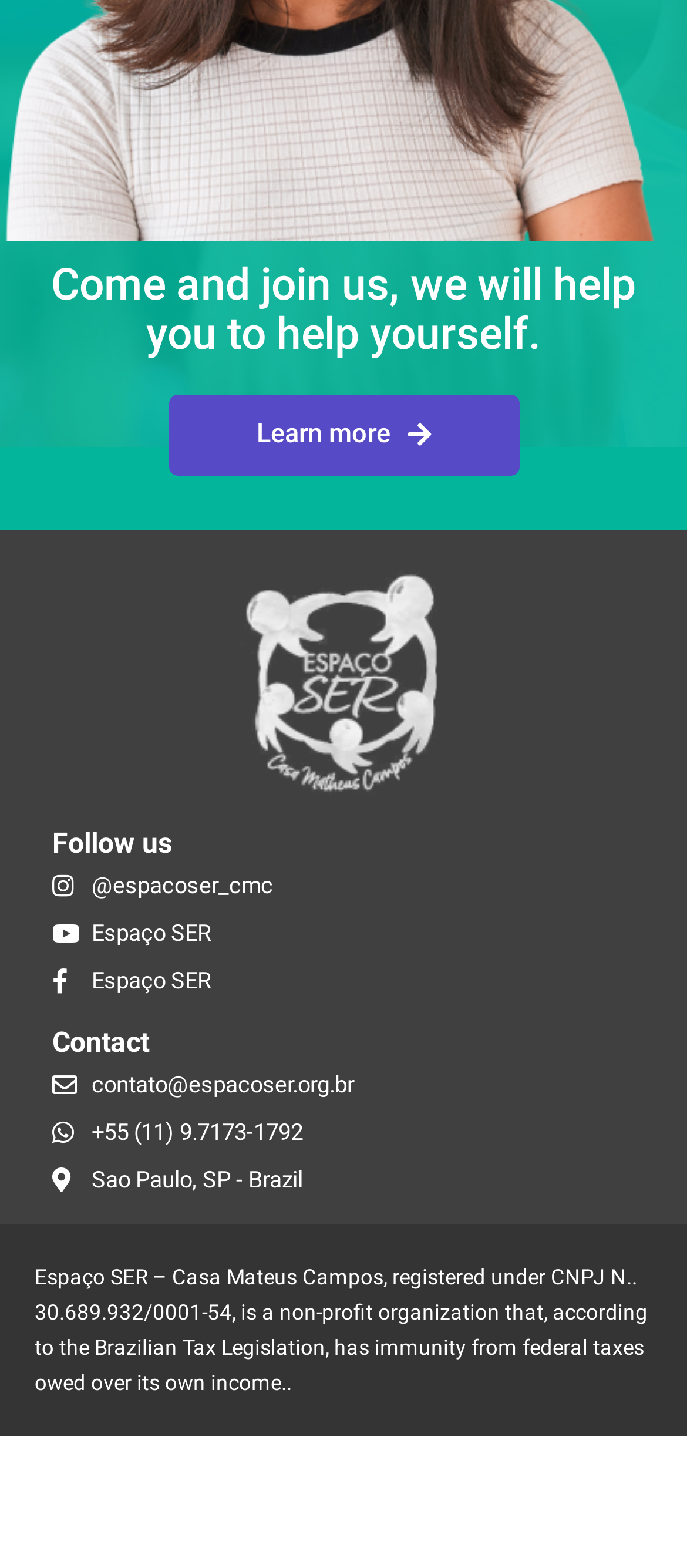Find the bounding box coordinates of the UI element according to this description: "@espacoser_cmc".

[0.076, 0.556, 0.924, 0.573]